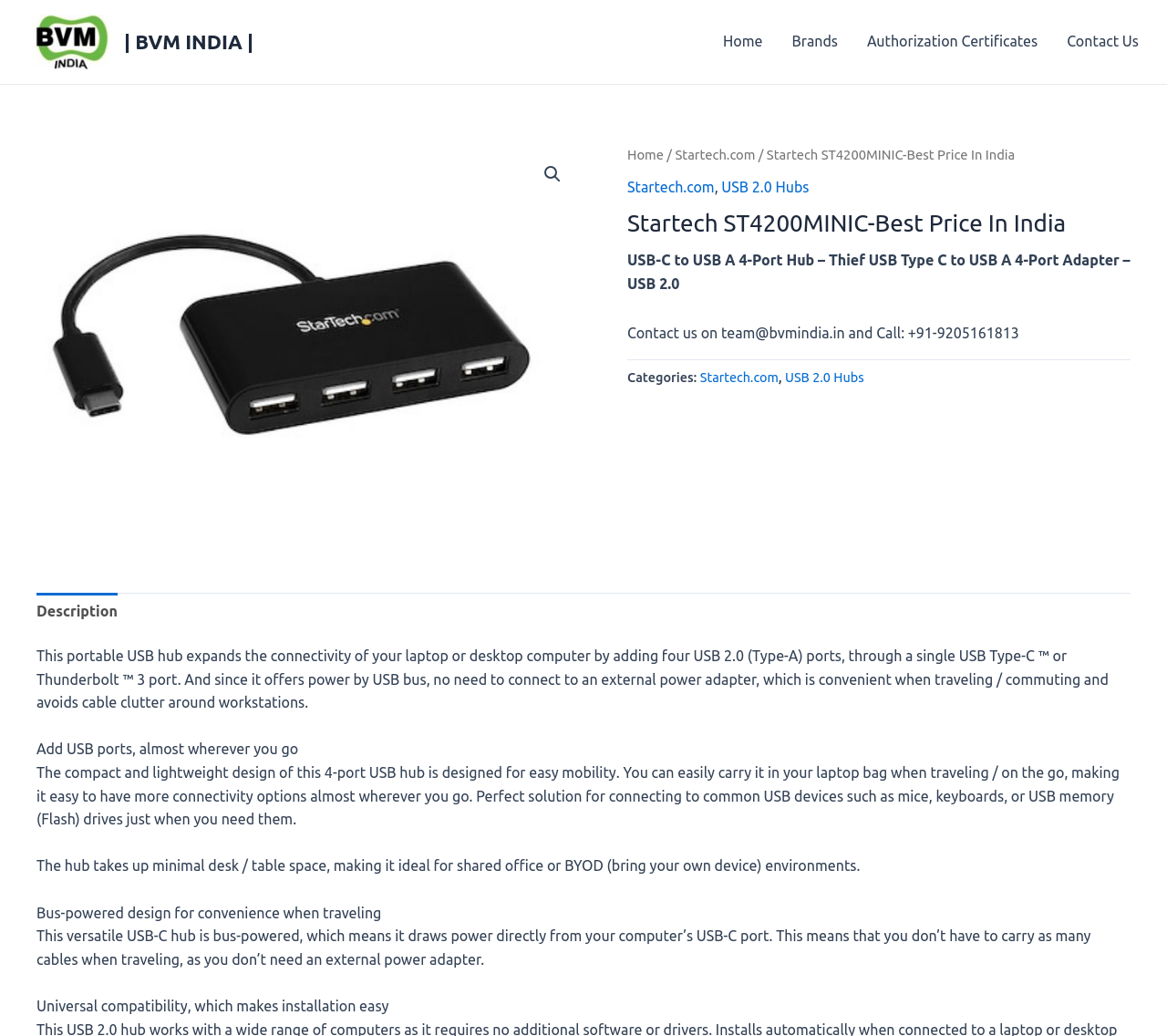Based on the element description "title="Startech ST4200MINIC"", predict the bounding box coordinates of the UI element.

[0.031, 0.138, 0.5, 0.516]